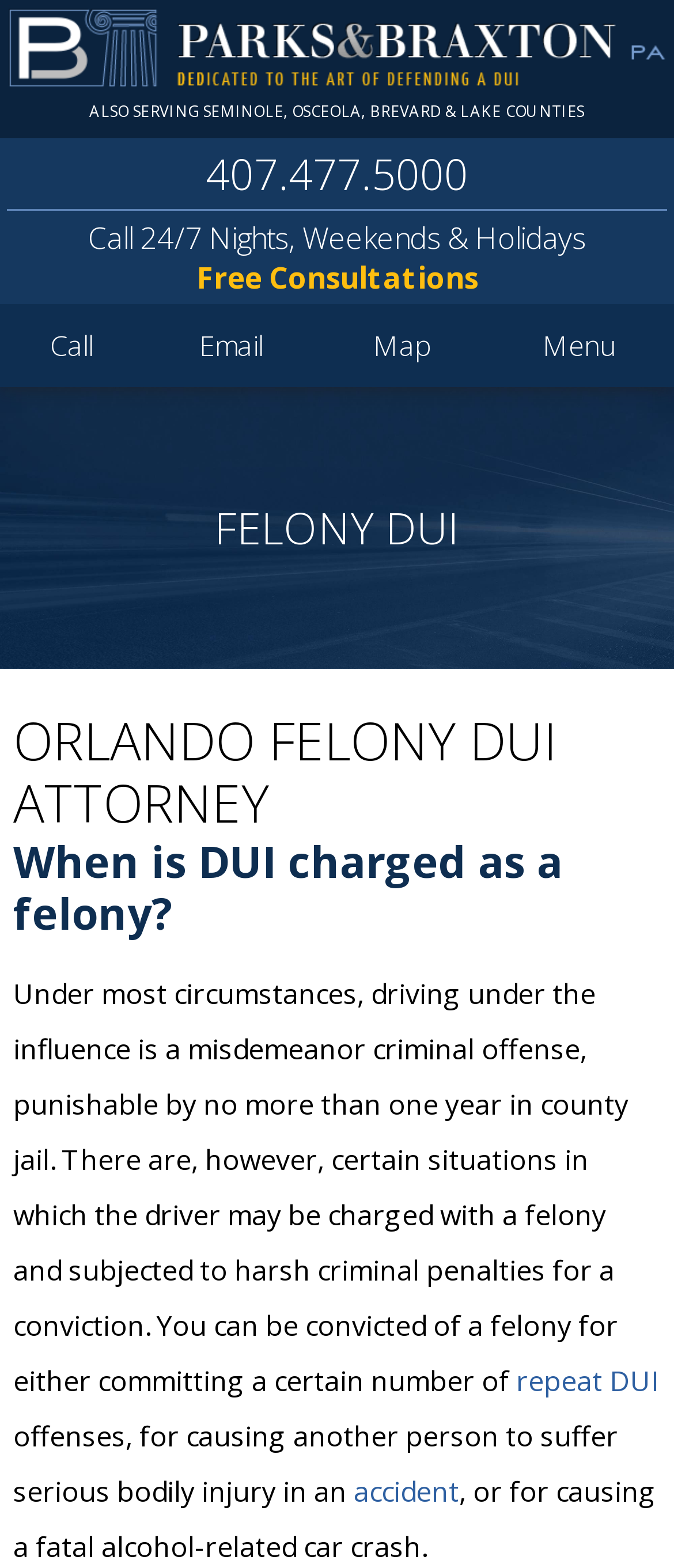Explain the contents of the webpage comprehensively.

The webpage is about a law firm, Parks & Braxton, PA, that specializes in defending individuals facing felony DUI charges in Orlando. At the top of the page, there is a header section that spans the entire width, containing a link to the law firm's name, accompanied by an image, and a text stating that they also serve surrounding counties. Below this, there is a section with contact information, including a phone number, a call-to-action for 24/7 service, and a mention of free consultations.

The main content of the page is divided into sections, with headings that describe the services offered by the law firm. The first heading, "FELONY DUI", is followed by a subheading, "ORLANDO FELONY DUI ATTORNEY", which takes up most of the width. Below this, there is a section that explains when a DUI is charged as a felony, with a detailed paragraph of text that describes the circumstances under which a felony charge may be applied. This text is interspersed with links to related topics, such as "repeat DUI" and "accident".